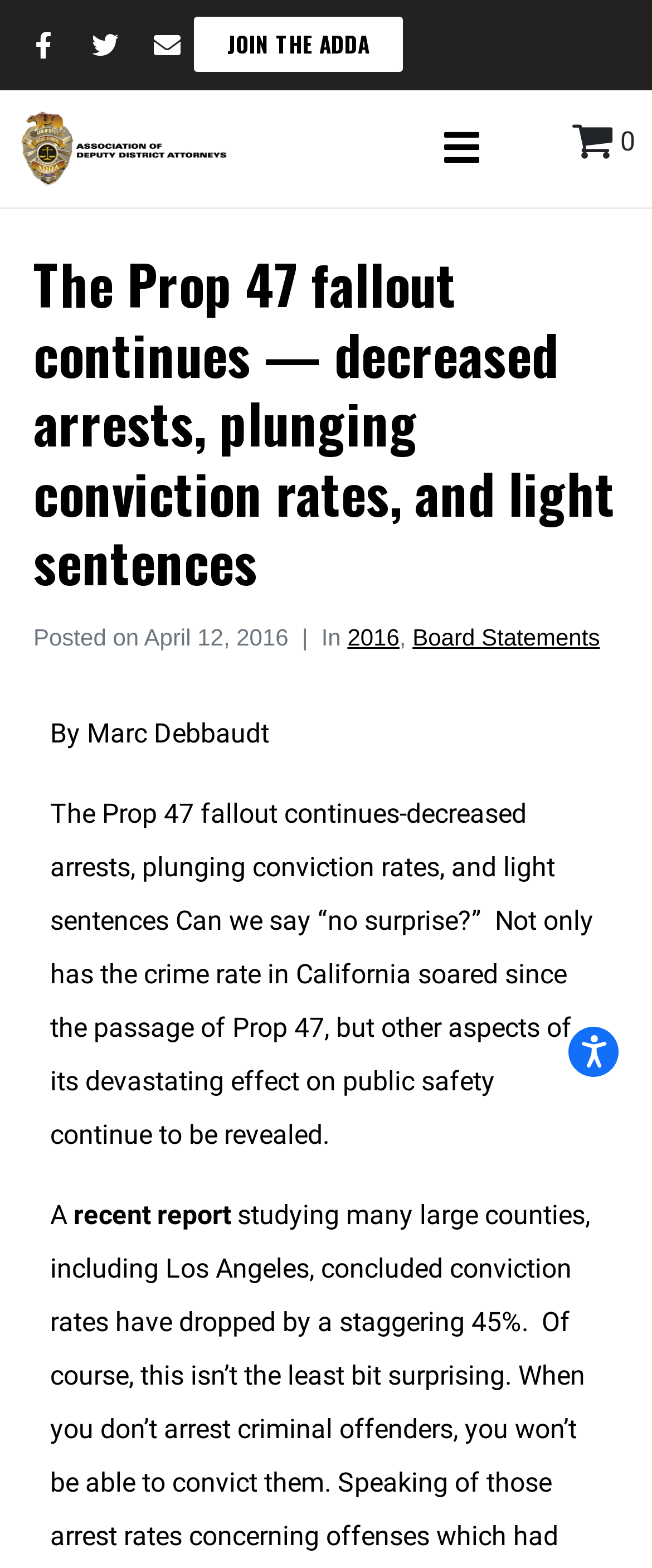Could you indicate the bounding box coordinates of the region to click in order to complete this instruction: "Download 2022 case for support".

None